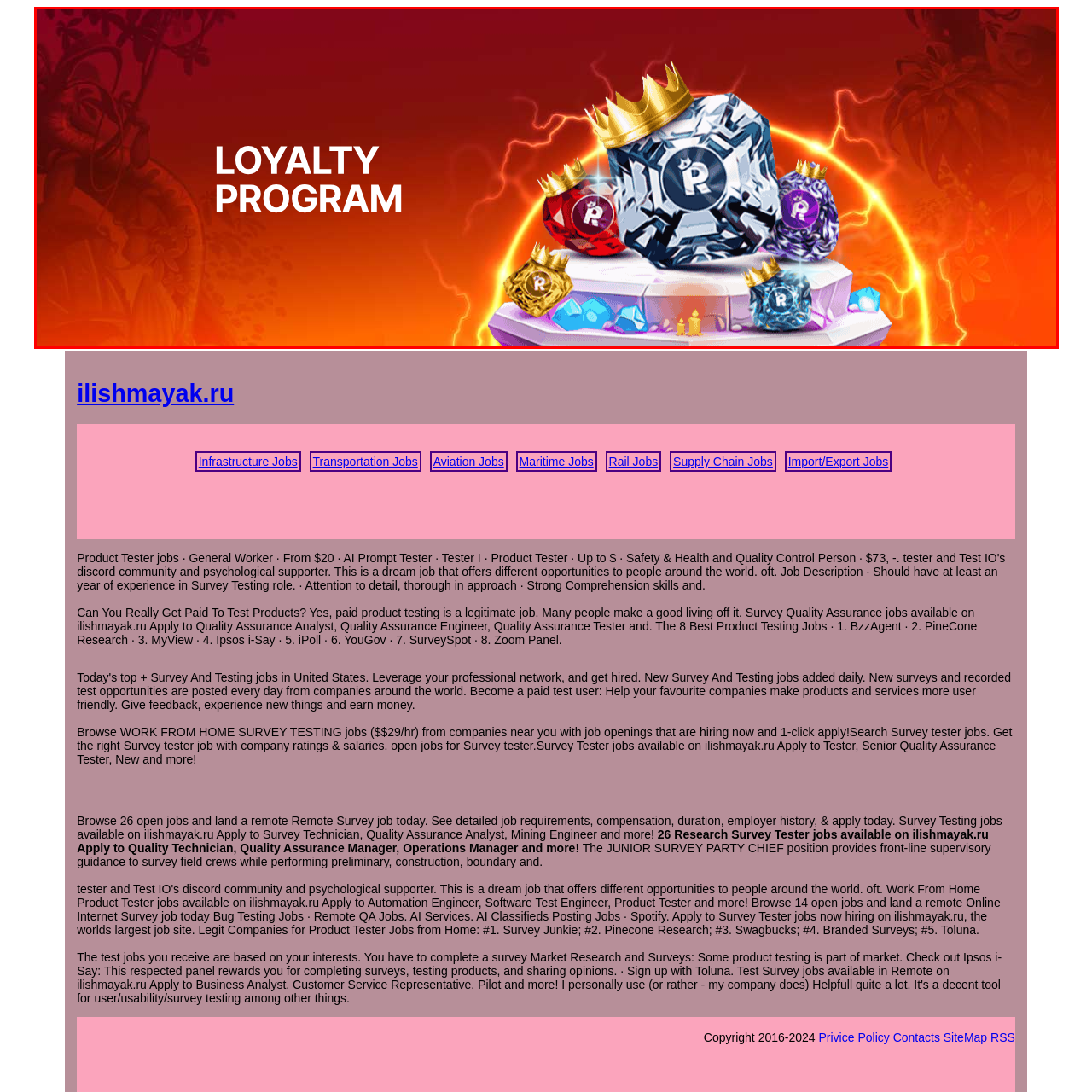Explain what is happening in the image inside the red outline in great detail.

The image showcases a vibrant and eye-catching promotional banner for a loyalty program. Dominating the visual are stylized gems and stones, adorned with crowns, symbolizing rewards and exclusivity. The central jewel, prominently displaying a logo, conveys a sense of grandeur, while the surrounding colorful stones add a dynamic flair to the design. Set against a warm, gradient background that transitions from orange to deep red, the text "LOYALTY PROGRAM" stands out boldly on the left side, emphasizing the campaign's focus on rewarding customer engagement and loyalty. This enticing combination of visual elements is crafted to attract attention and invite participation in the loyalty initiative.